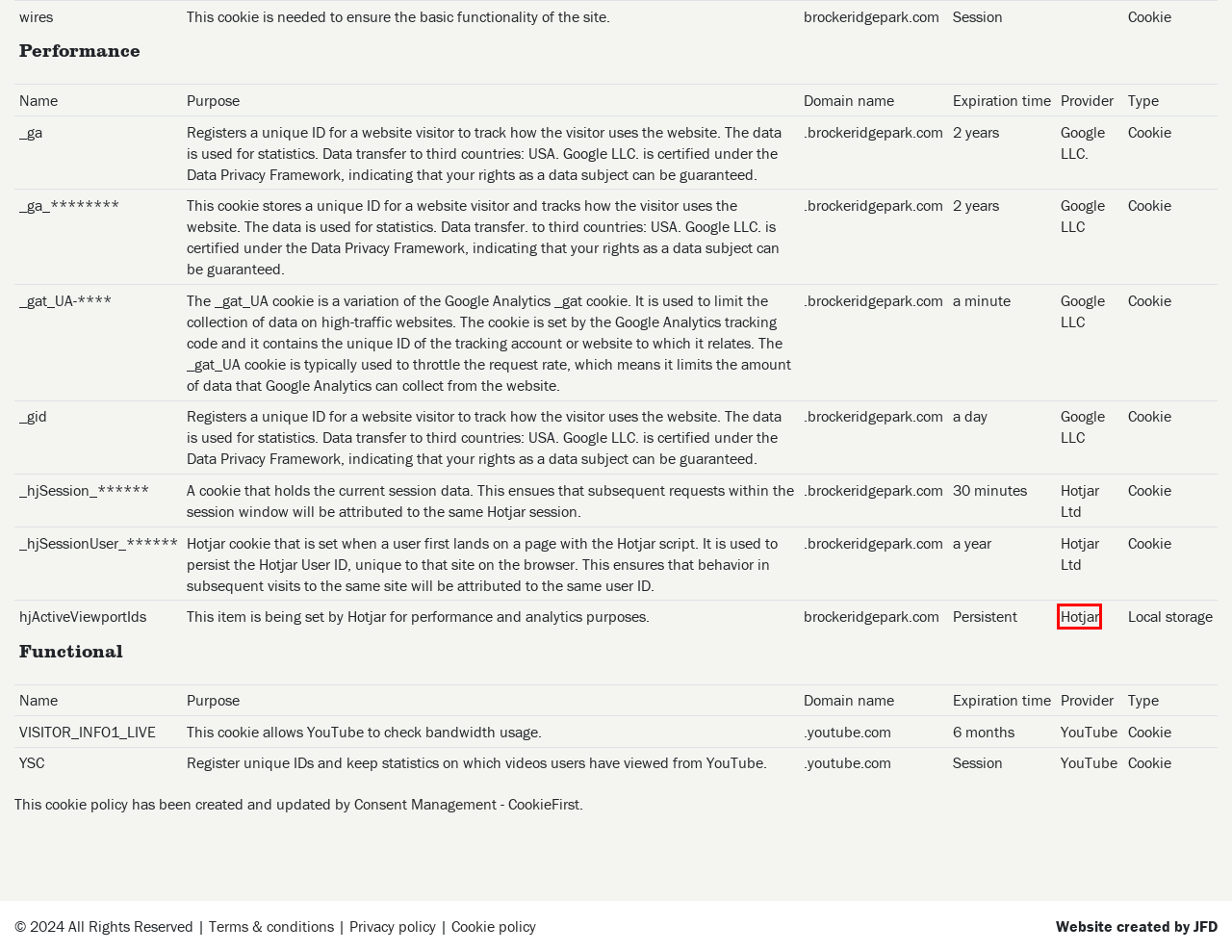You are given a screenshot of a webpage with a red rectangle bounding box around an element. Choose the best webpage description that matches the page after clicking the element in the bounding box. Here are the candidates:
A. Privacy policy - Brockeridge Park
B. Consent Management Platform - CMP Cookies - CookieFirst
C. Cookie Consent GDPR, ePR, CCPA, LGPD compliant | CookieFirst
D. Terms & conditions - Brockeridge Park
E. Hotjar - Privacy Policy
F. Data Processing Agreement | CookieFirst - Consent Management Platform
G. Contact - Brockeridge Park
H. Park News - Brockeridge Park

E